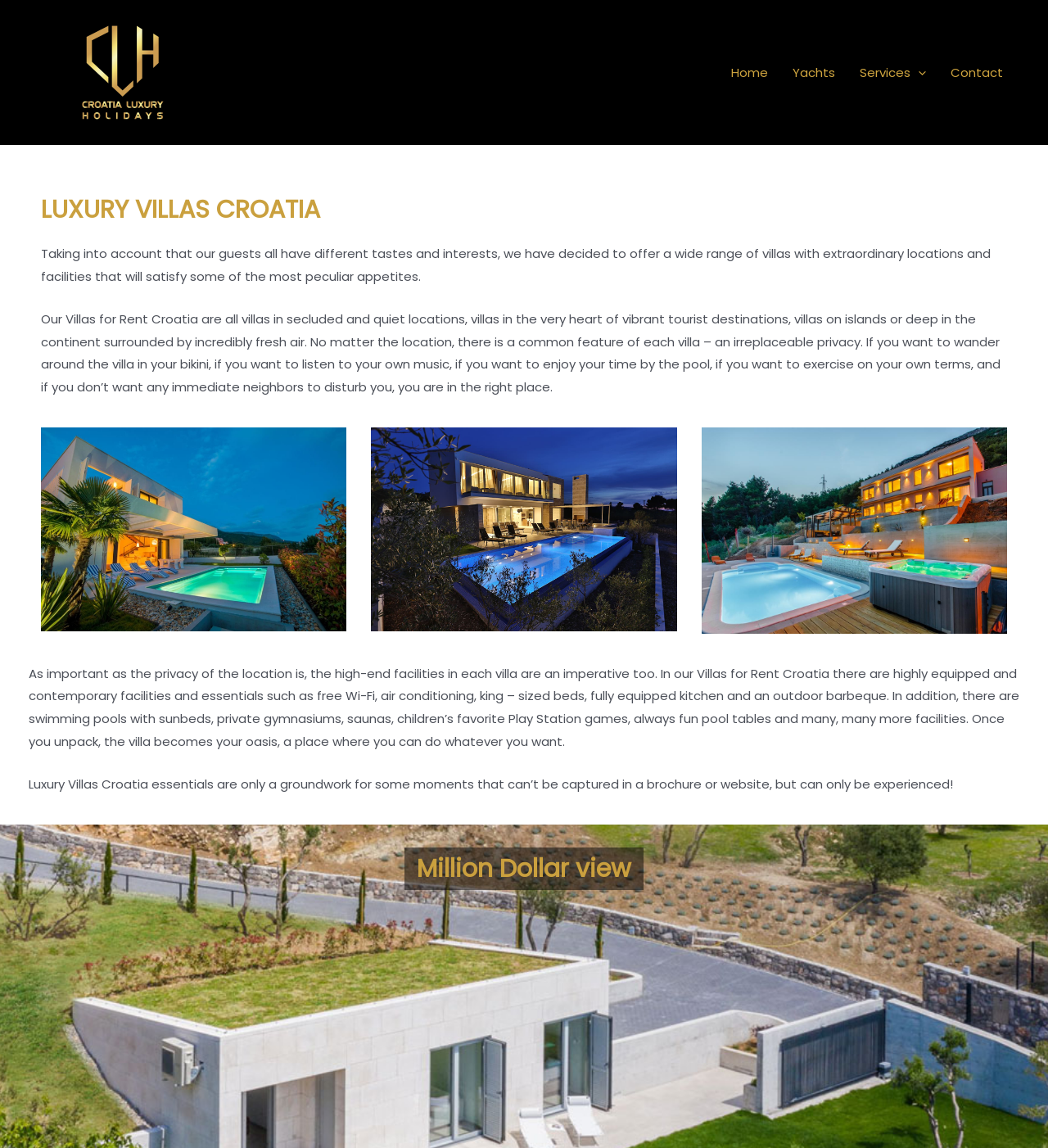Find and provide the bounding box coordinates for the UI element described with: "Million Dollar view".

[0.386, 0.738, 0.614, 0.775]